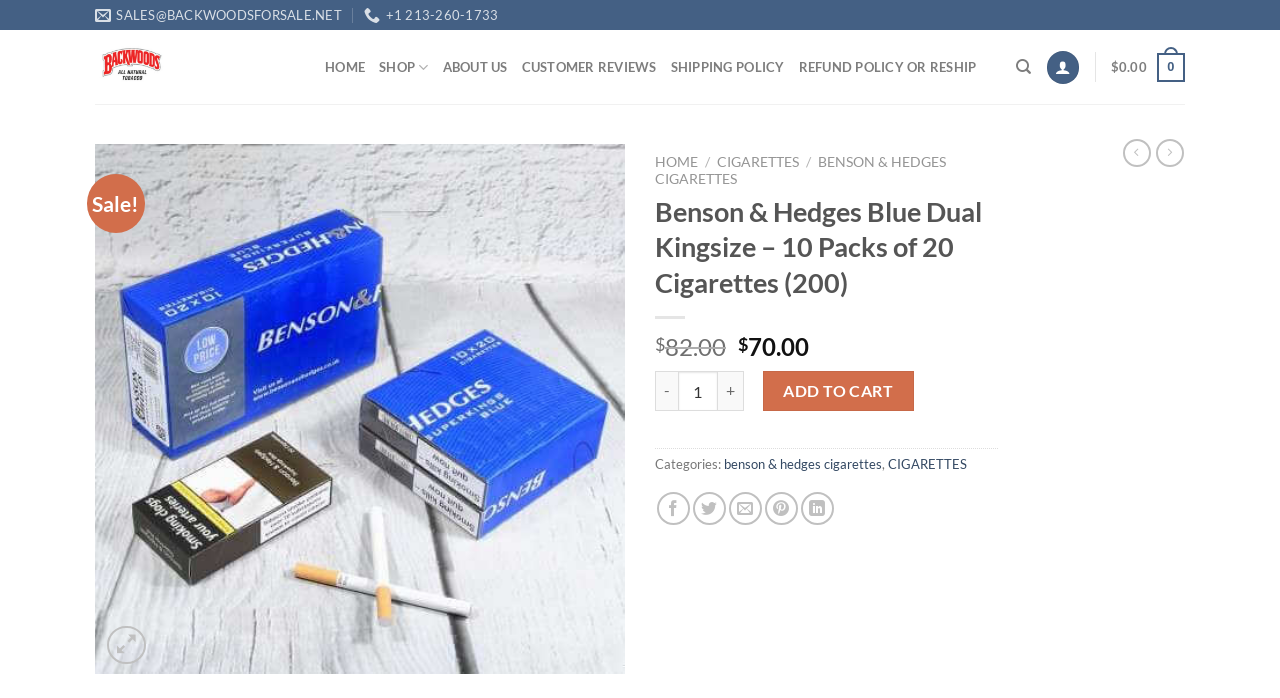Can you find the bounding box coordinates for the element that needs to be clicked to execute this instruction: "Search for a product"? The coordinates should be given as four float numbers between 0 and 1, i.e., [left, top, right, bottom].

[0.794, 0.069, 0.806, 0.124]